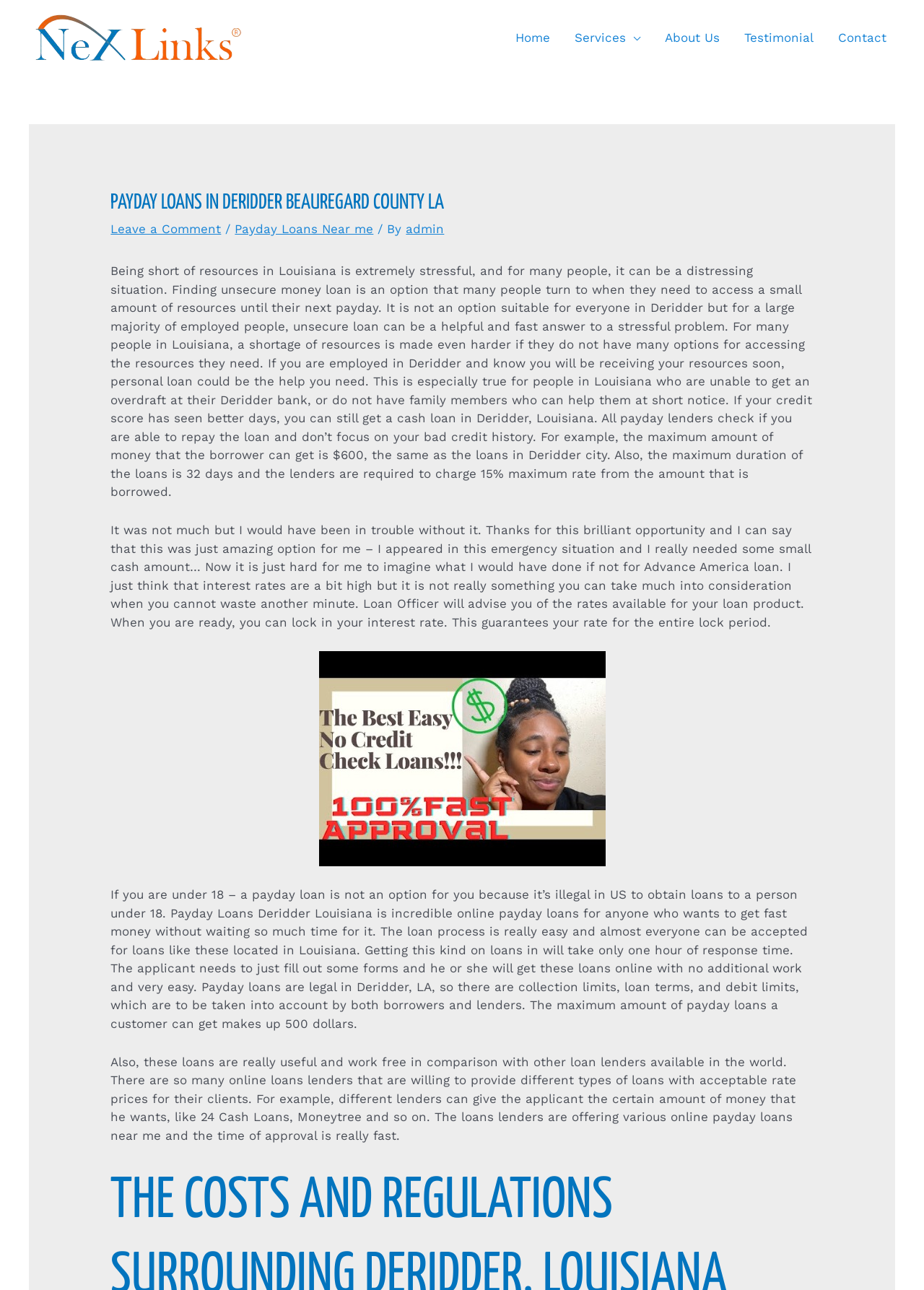Use a single word or phrase to answer the question:
What is the interest rate for payday loans?

15% maximum